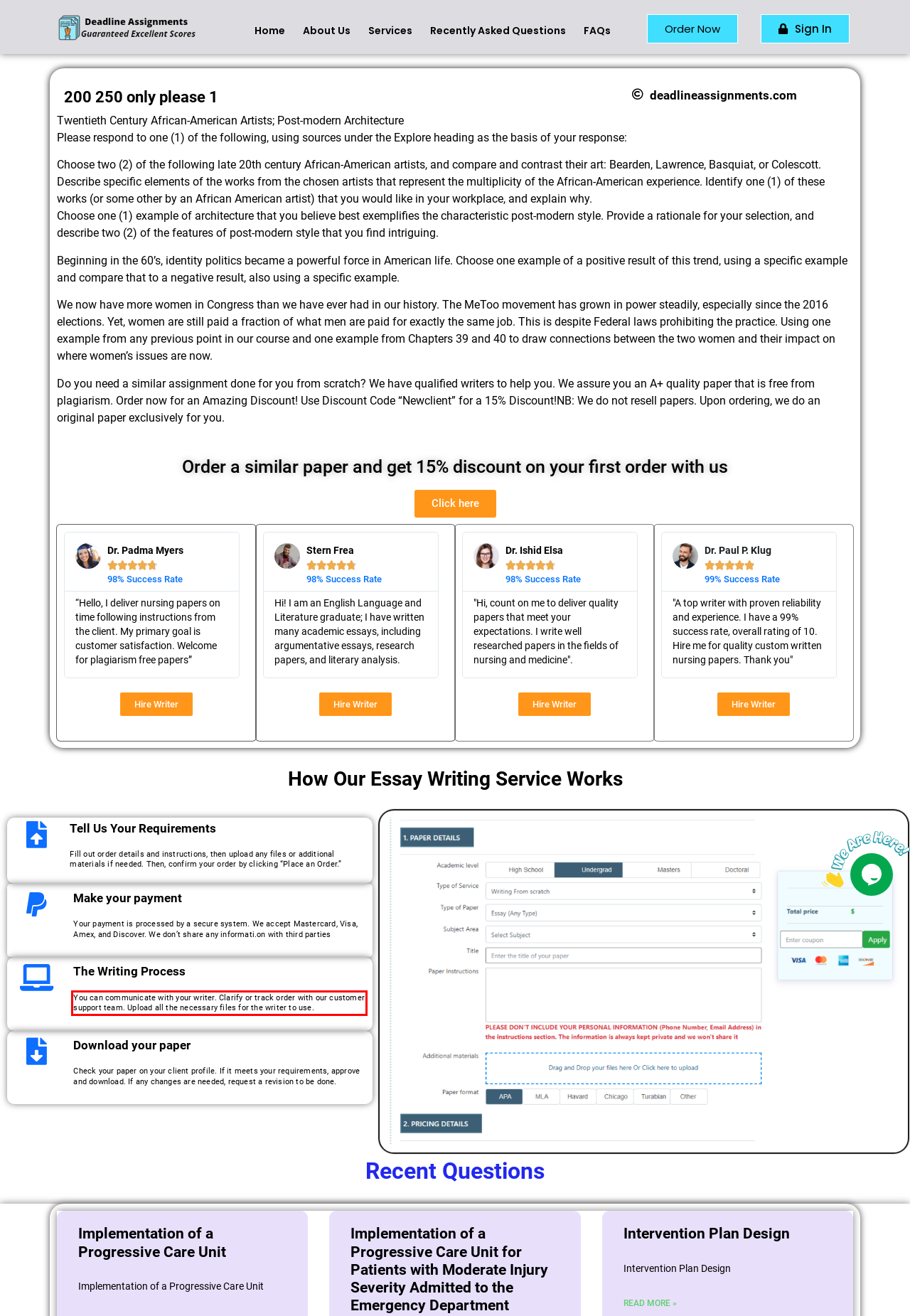Given a webpage screenshot with a red bounding box, perform OCR to read and deliver the text enclosed by the red bounding box.

You can communicate with your writer. Clarify or track order with our customer support team. Upload all the necessary files for the writer to use.